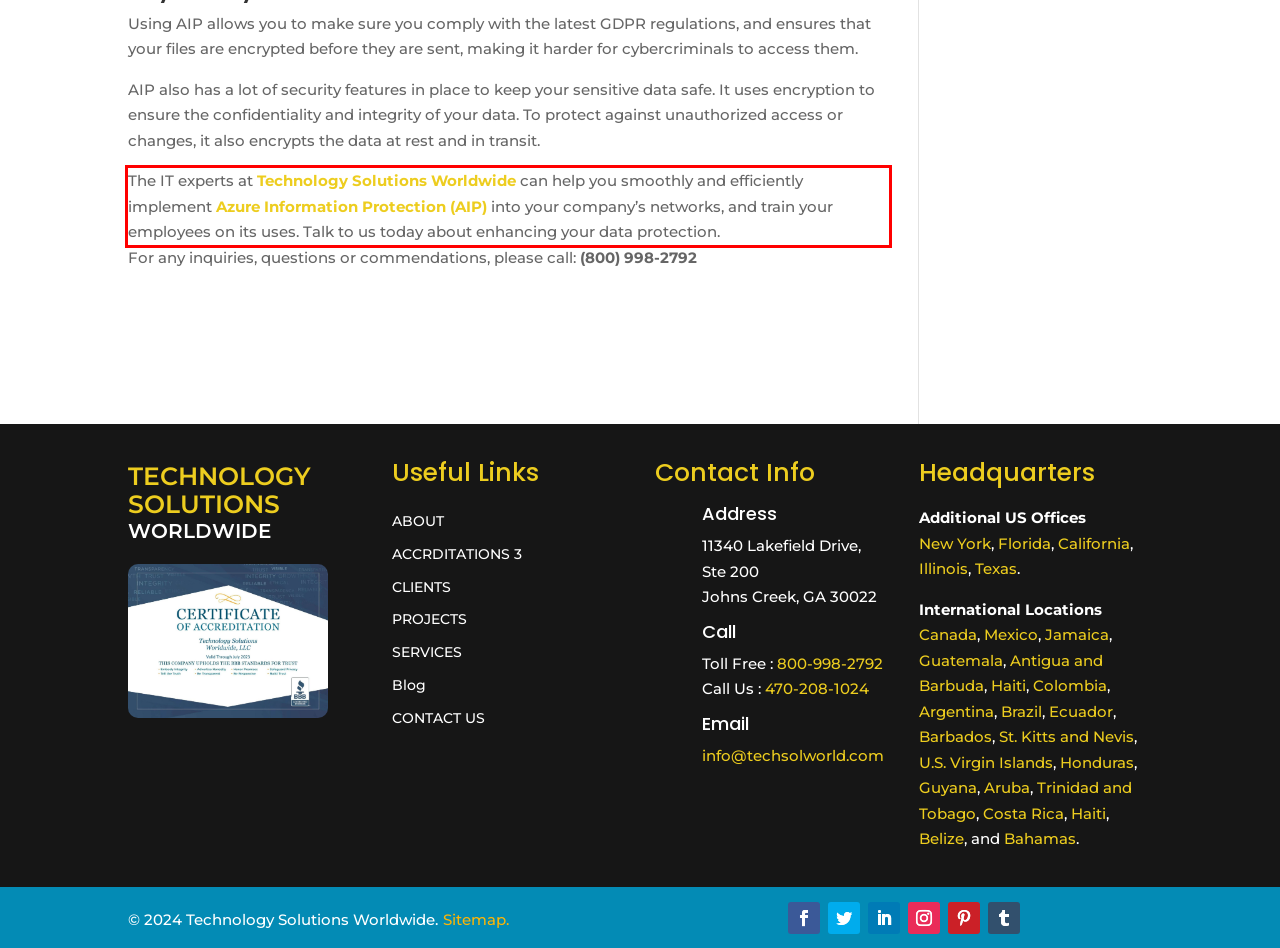Observe the screenshot of the webpage that includes a red rectangle bounding box. Conduct OCR on the content inside this red bounding box and generate the text.

The IT experts at Technology Solutions Worldwide can help you smoothly and efficiently implement Azure Information Protection (AIP) into your company’s networks, and train your employees on its uses. Talk to us today about enhancing your data protection.